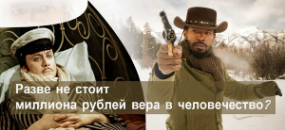What is the man on the right holding?
Answer the question with as much detail as you can, using the image as a reference.

The rugged man on the right is gripping a revolver, which is a symbol of strength and defiance, implying that this character is bold and willing to take action.